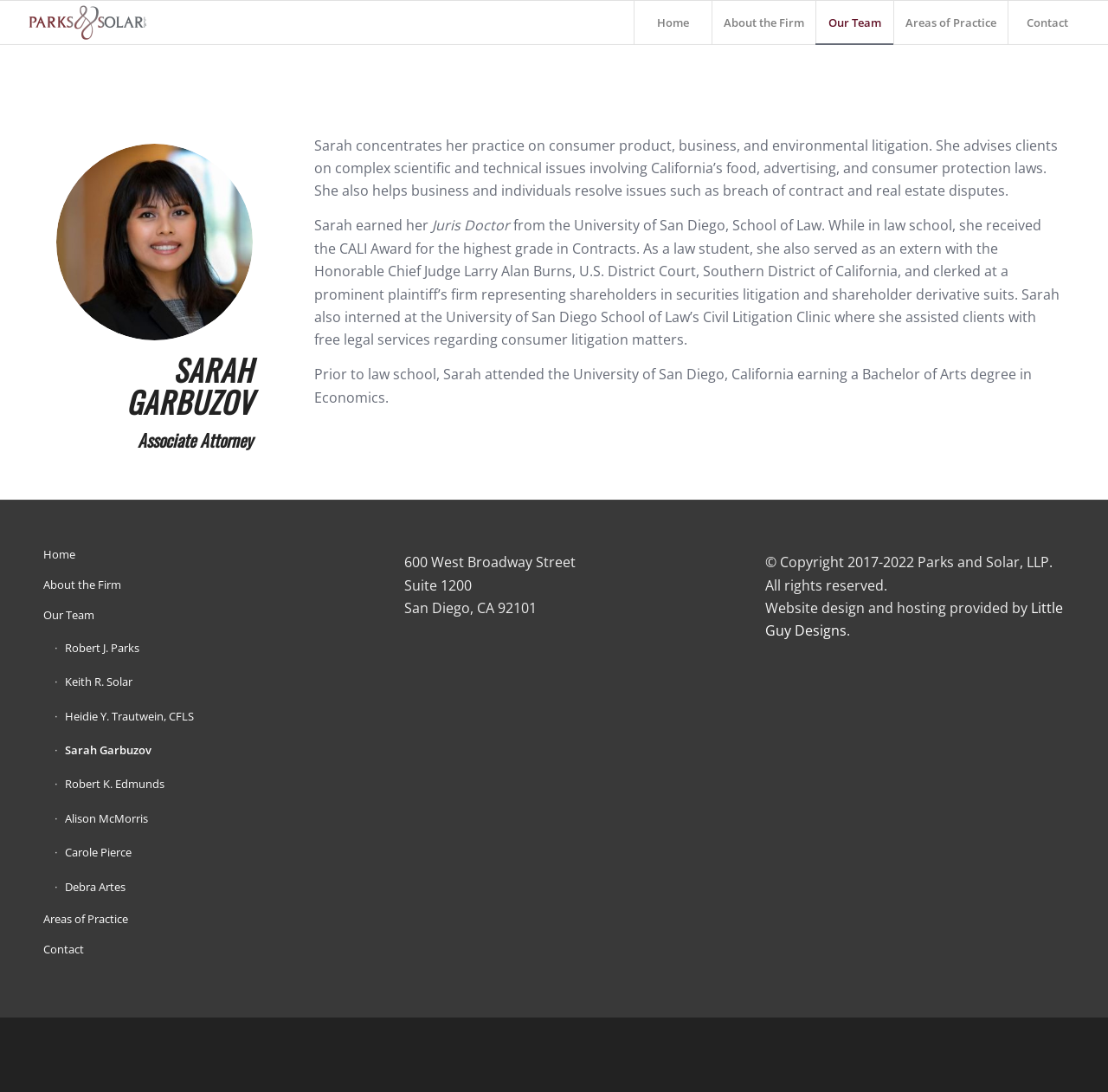What is the address of Parks and Solar, LLP?
Using the visual information, answer the question in a single word or phrase.

600 West Broadway Street, Suite 1200, San Diego, CA 92101